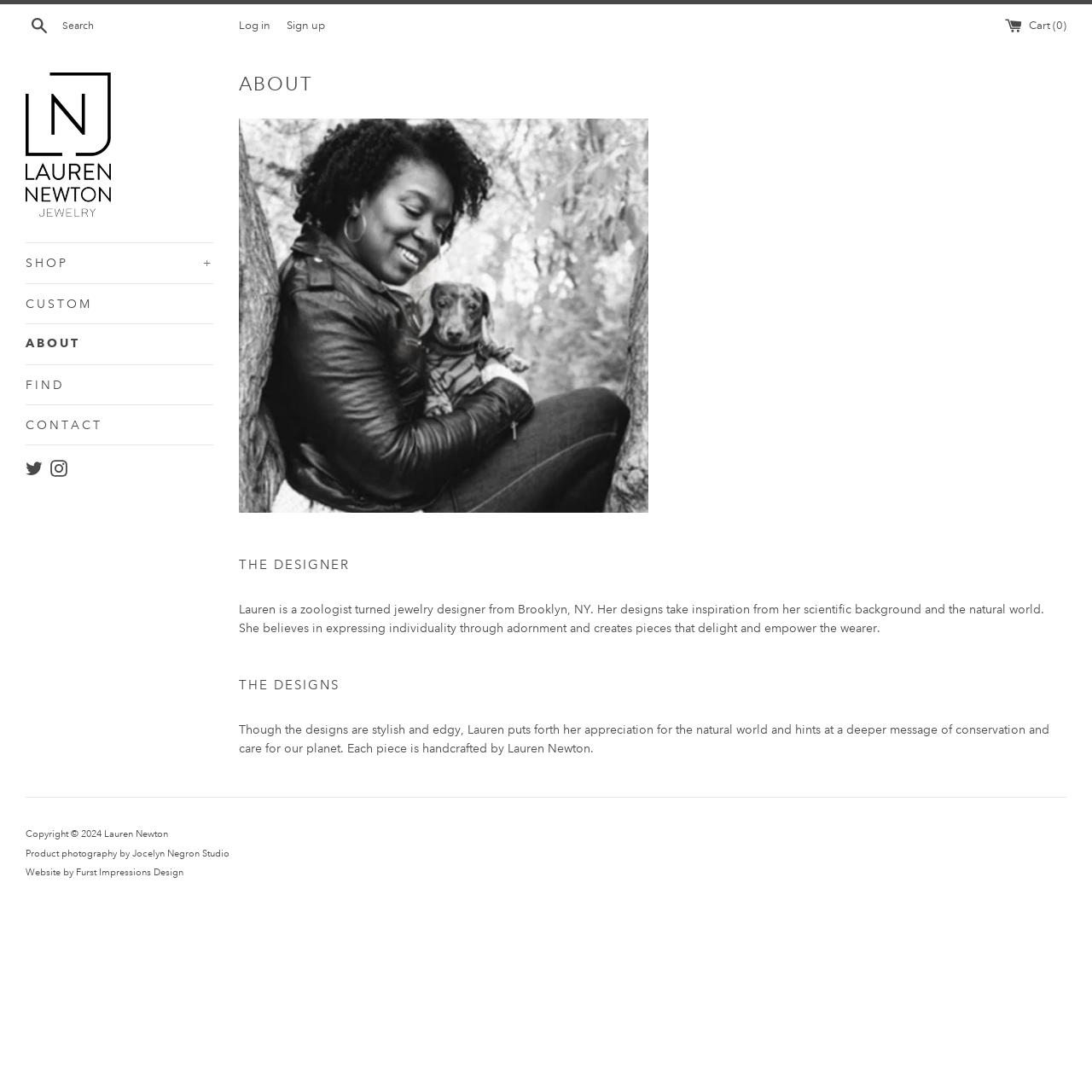Look at the image and write a detailed answer to the question: 
Who took the product photography?

The webpage credits the product photography to Jocelyn Negron Studio, as stated in the link element with ID 83. This information is provided in the contentinfo section at the bottom of the webpage.